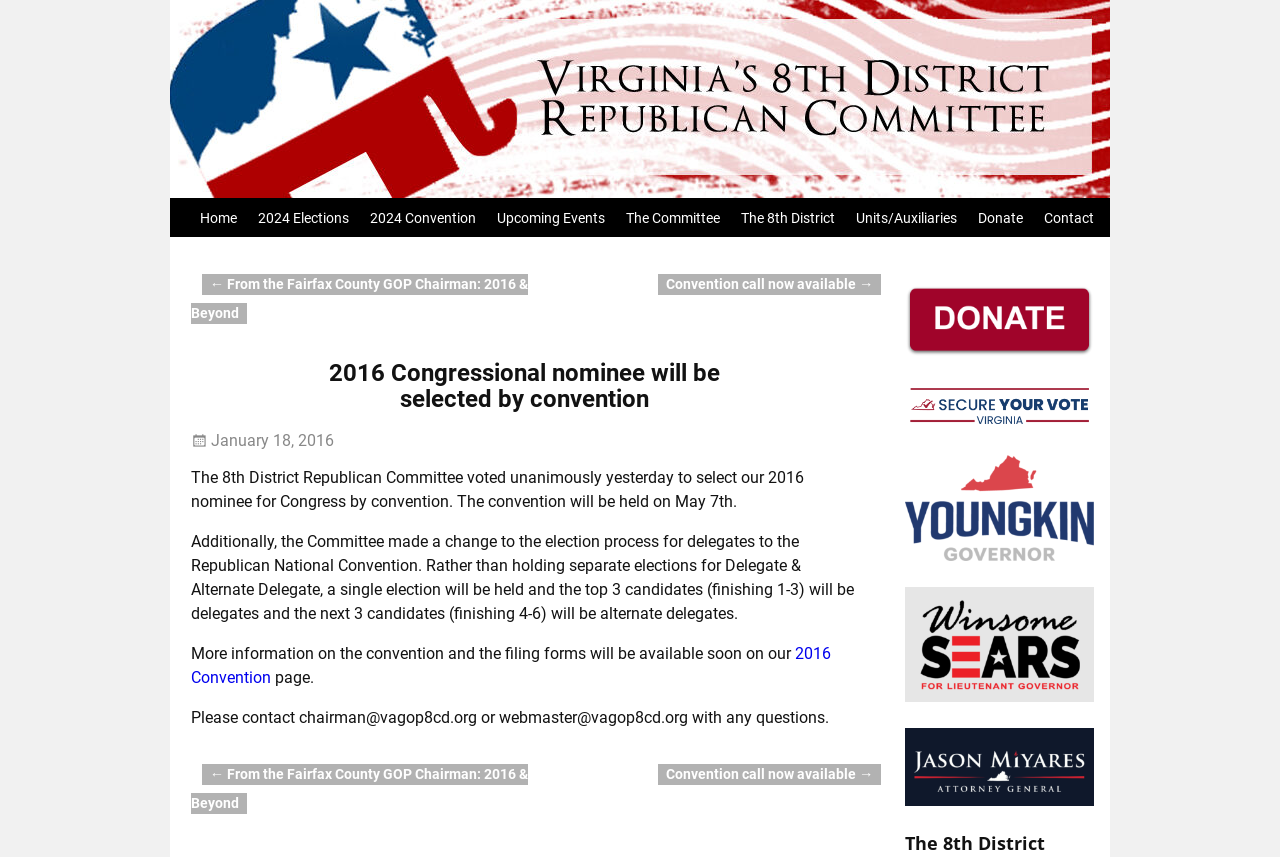What is the contact email for questions?
Based on the screenshot, provide a one-word or short-phrase response.

chairman@vagop8cd.org or webmaster@vagop8cd.org